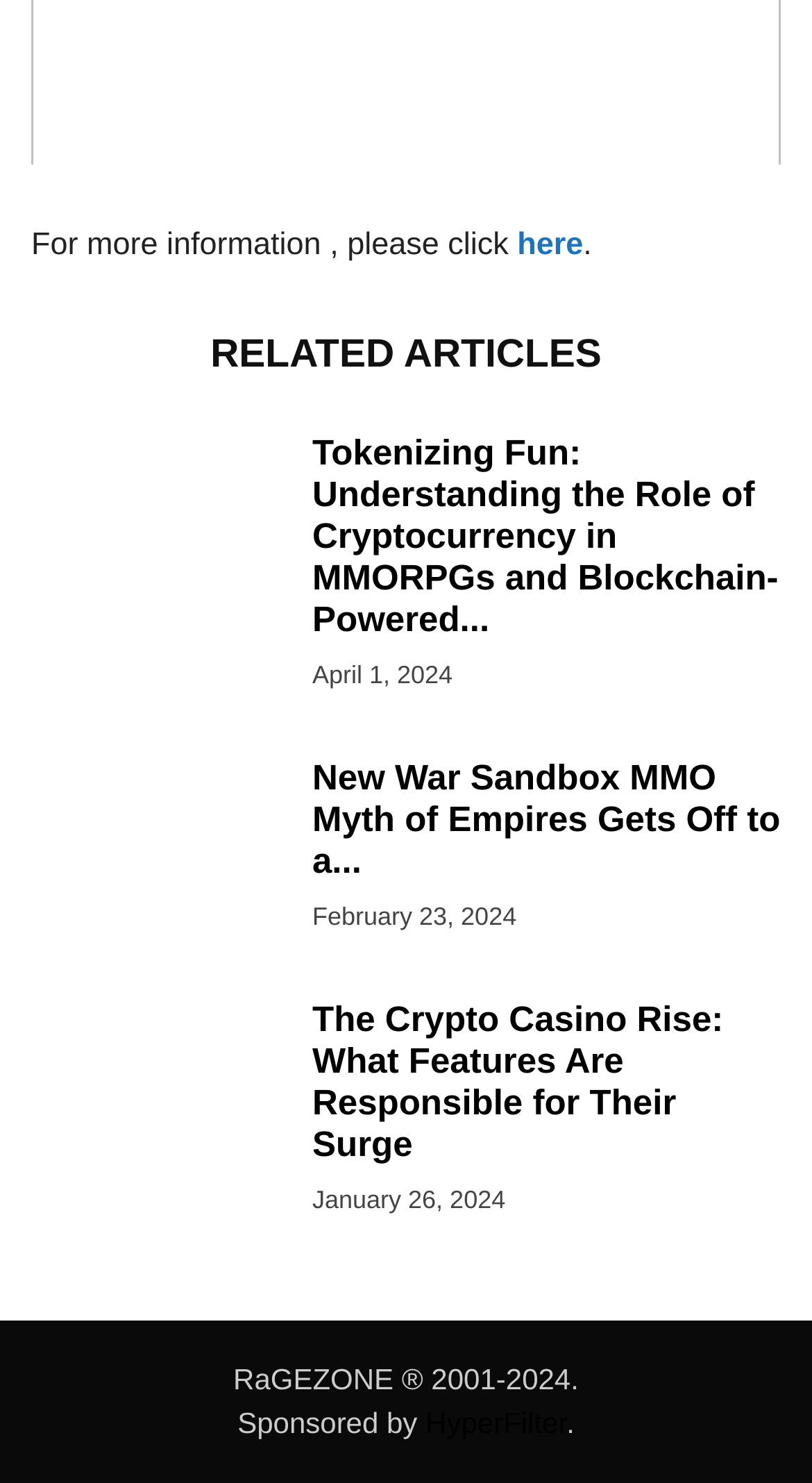Given the webpage screenshot and the description, determine the bounding box coordinates (top-left x, top-left y, bottom-right x, bottom-right y) that define the location of the UI element matching this description: here

[0.637, 0.153, 0.718, 0.177]